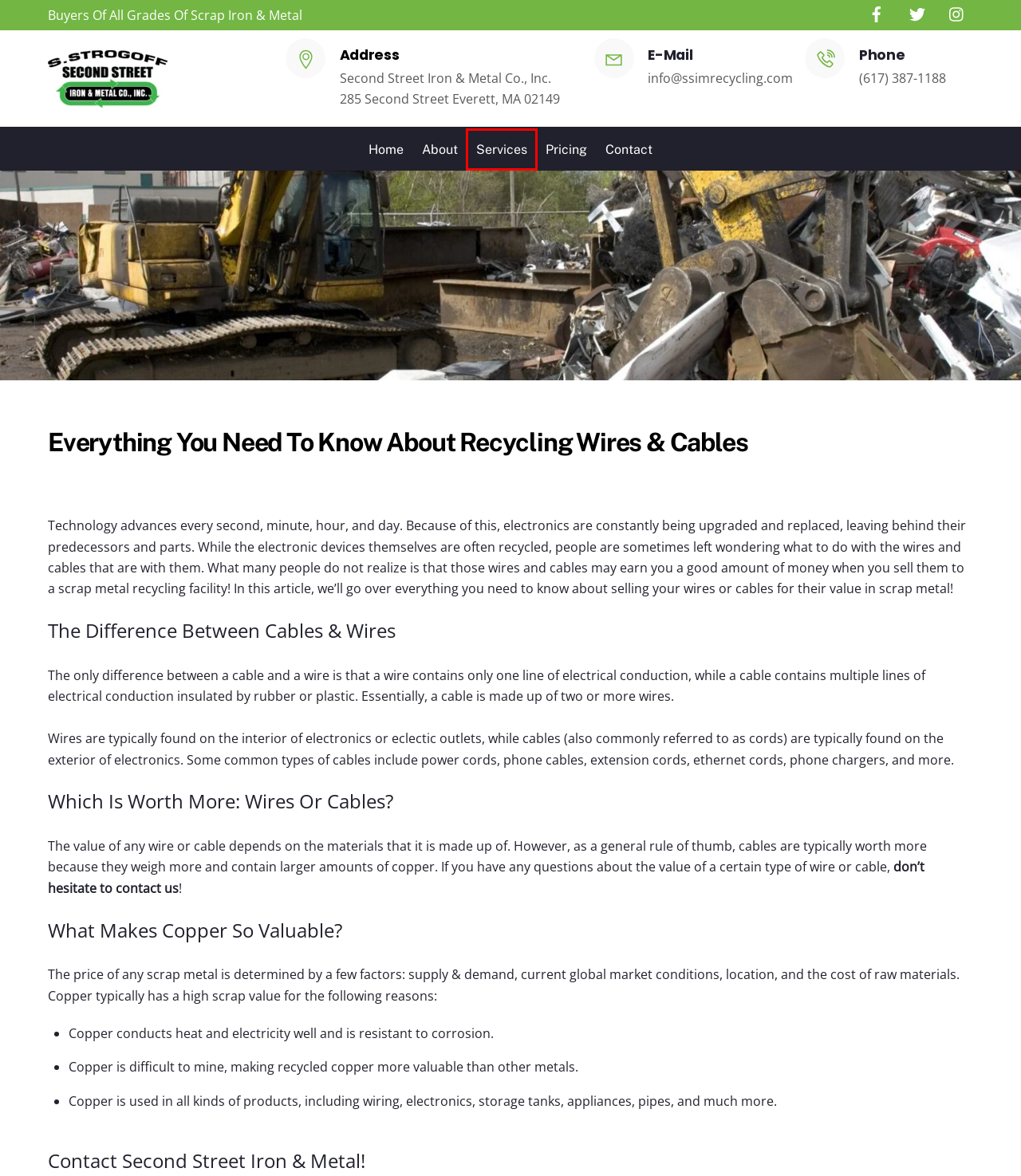Examine the screenshot of a webpage with a red bounding box around a specific UI element. Identify which webpage description best matches the new webpage that appears after clicking the element in the red bounding box. Here are the candidates:
A. Current Non-Ferrous Metal Pricing - Second Street Iron & Metal
B. Scrap Metal Recycling Services in Boston, MA - Second Street Iron & Metal
C. Non-Ferrous vs. Ferrous Metals: Which Is Worth More? - Second Street Iron & Metal
D. Best Scrap Metal Prices in the Greater Boston Area - Second Street Iron & Metal
E. Contact Us - Sell Scrap Metal in Everett, MA - Second Street Iron & Metal
F. Sell Scrap Metal & Rent Roll-Off Dumpsters in Boston, MA - Second Street Iron & Metal
G. About Us - Scrap Metal Recycling Facility in Everett, MA - Second Street Iron & Metal
H. Towns & Cities We Serve in Massachusetts - Second Street Iron & Metal

F